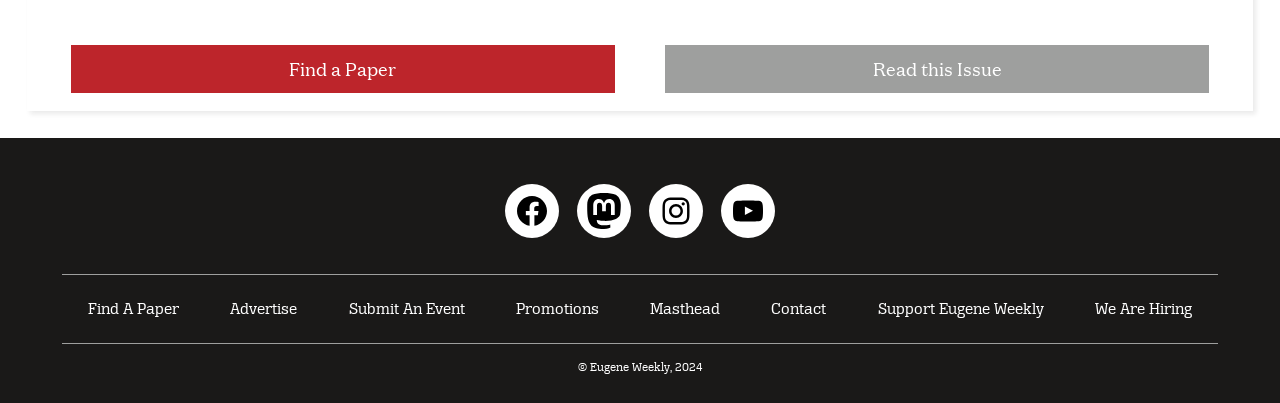Please identify the bounding box coordinates of the clickable element to fulfill the following instruction: "Find a paper". The coordinates should be four float numbers between 0 and 1, i.e., [left, top, right, bottom].

[0.055, 0.113, 0.48, 0.232]